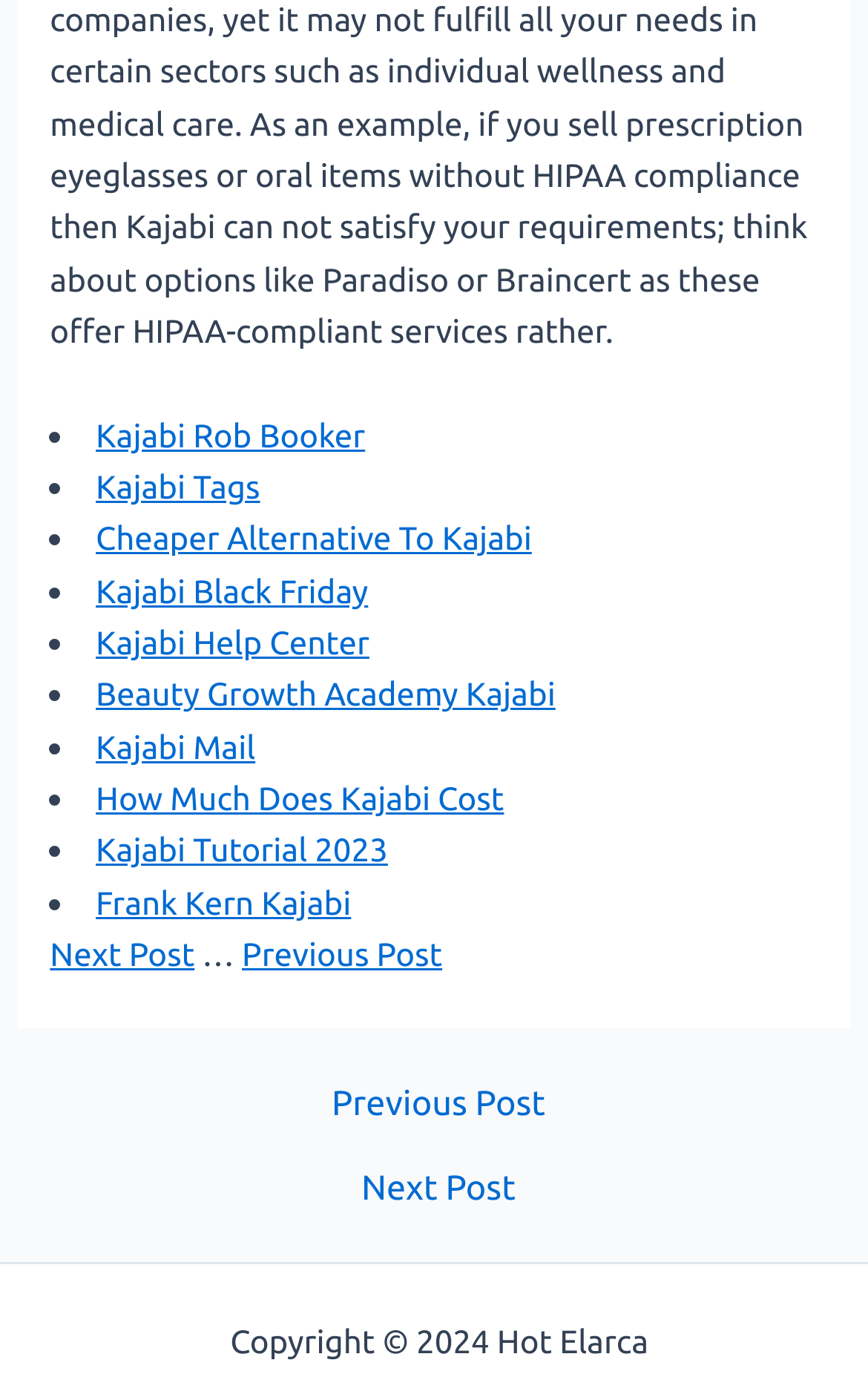Use a single word or phrase to answer this question: 
What is the text above the post navigation section?

Welcome